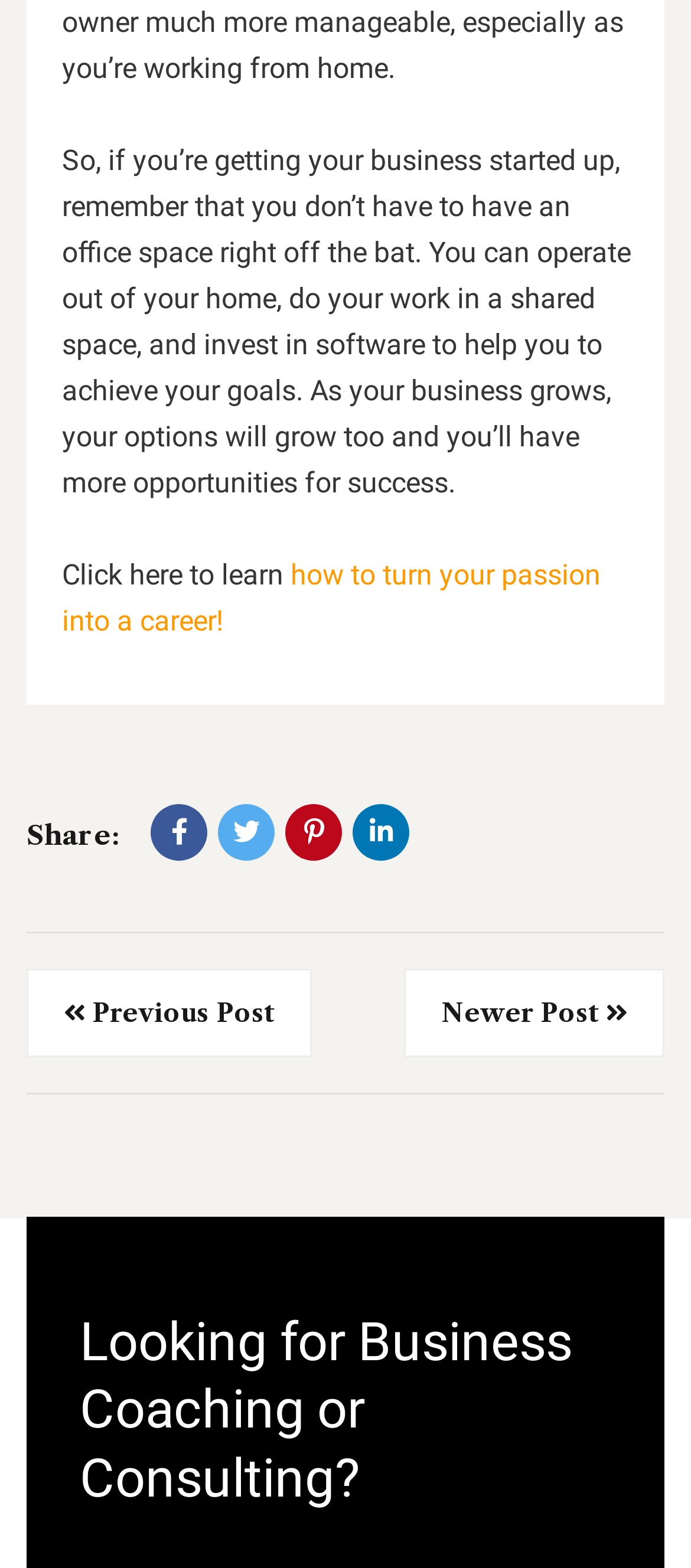What is the topic of the article?
Using the information from the image, give a concise answer in one word or a short phrase.

Business startup